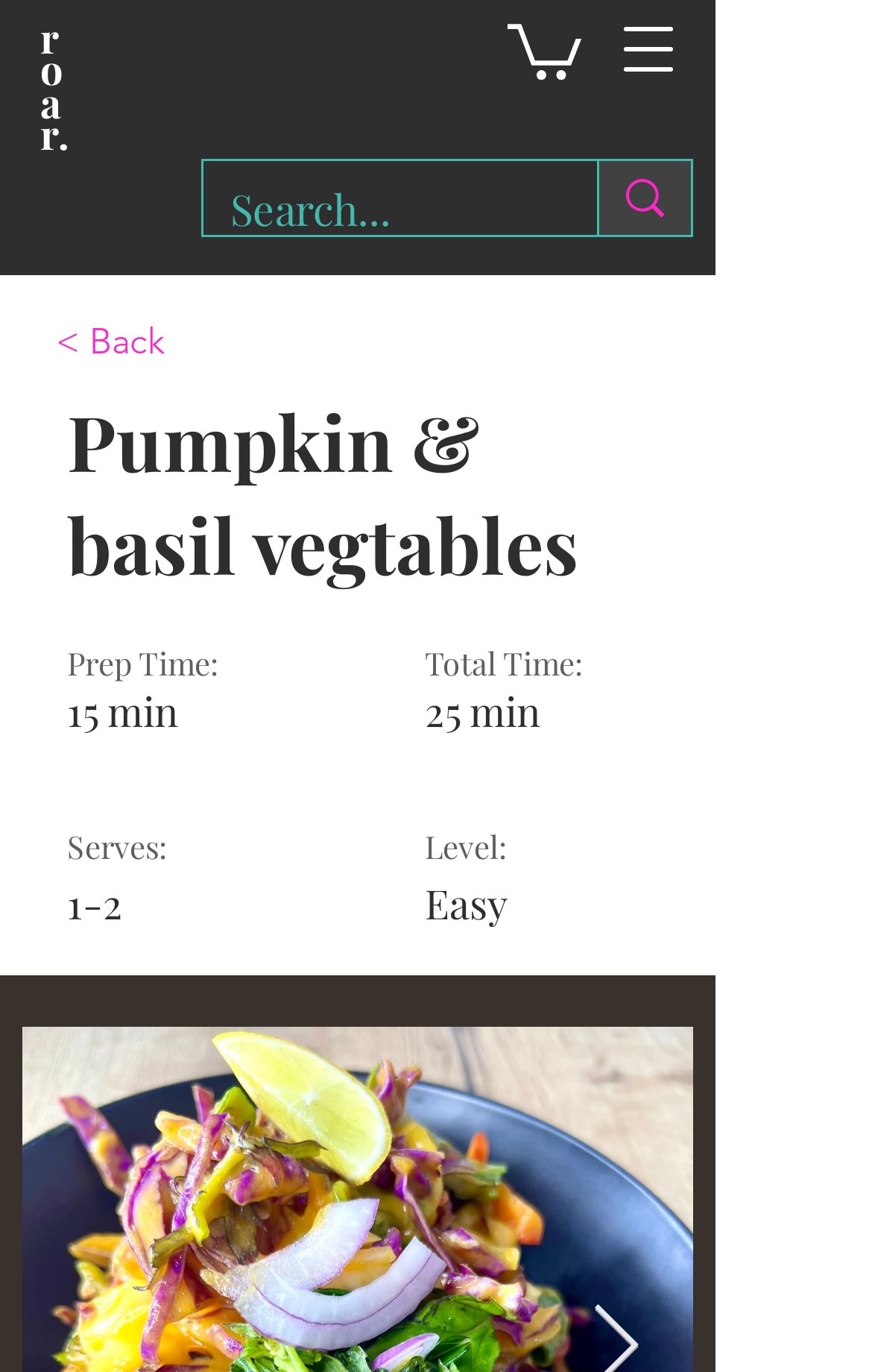Show the bounding box coordinates of the region that should be clicked to follow the instruction: "Search for something."

[0.264, 0.117, 0.587, 0.186]